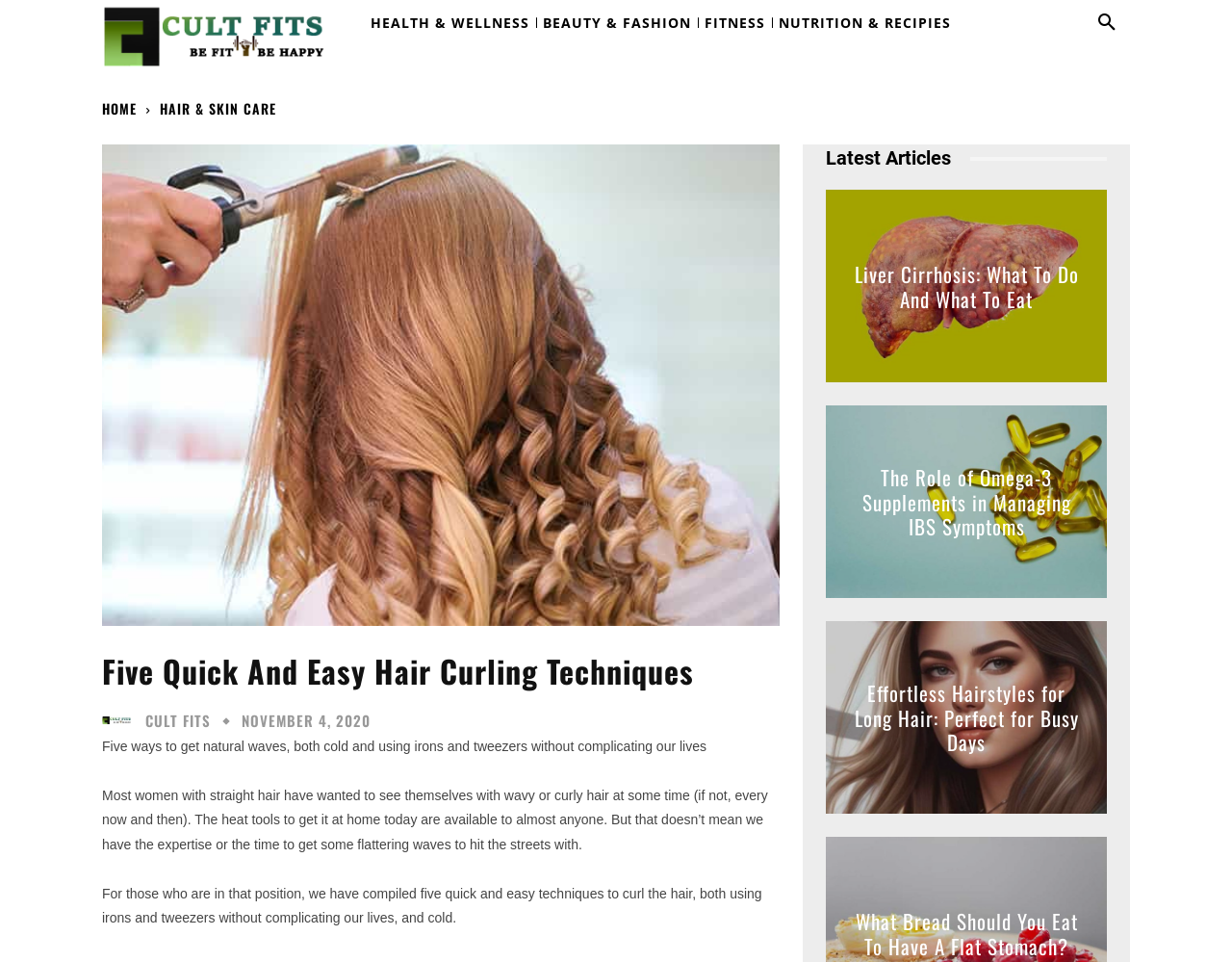Please answer the following question as detailed as possible based on the image: 
What type of hair is the article targeted at?

I inferred the type of hair the article is targeted at by reading the introductory text, which states that 'Most women with straight hair have wanted to see themselves with wavy or curly hair at some time'. This suggests that the article is targeted at people with straight hair who want to achieve wavy or curly hair.